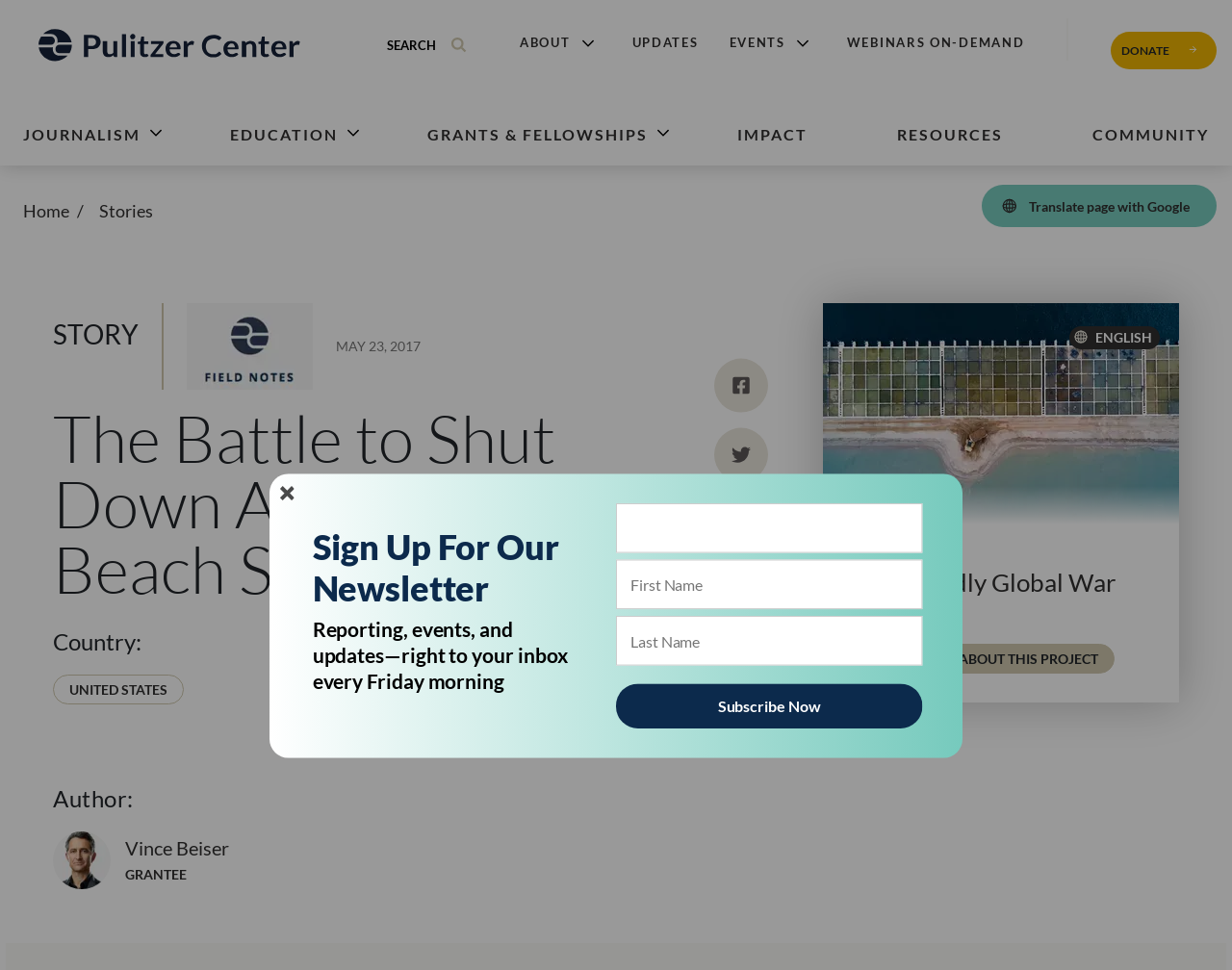Respond to the question with just a single word or phrase: 
What is the author's name?

Vince Beiser